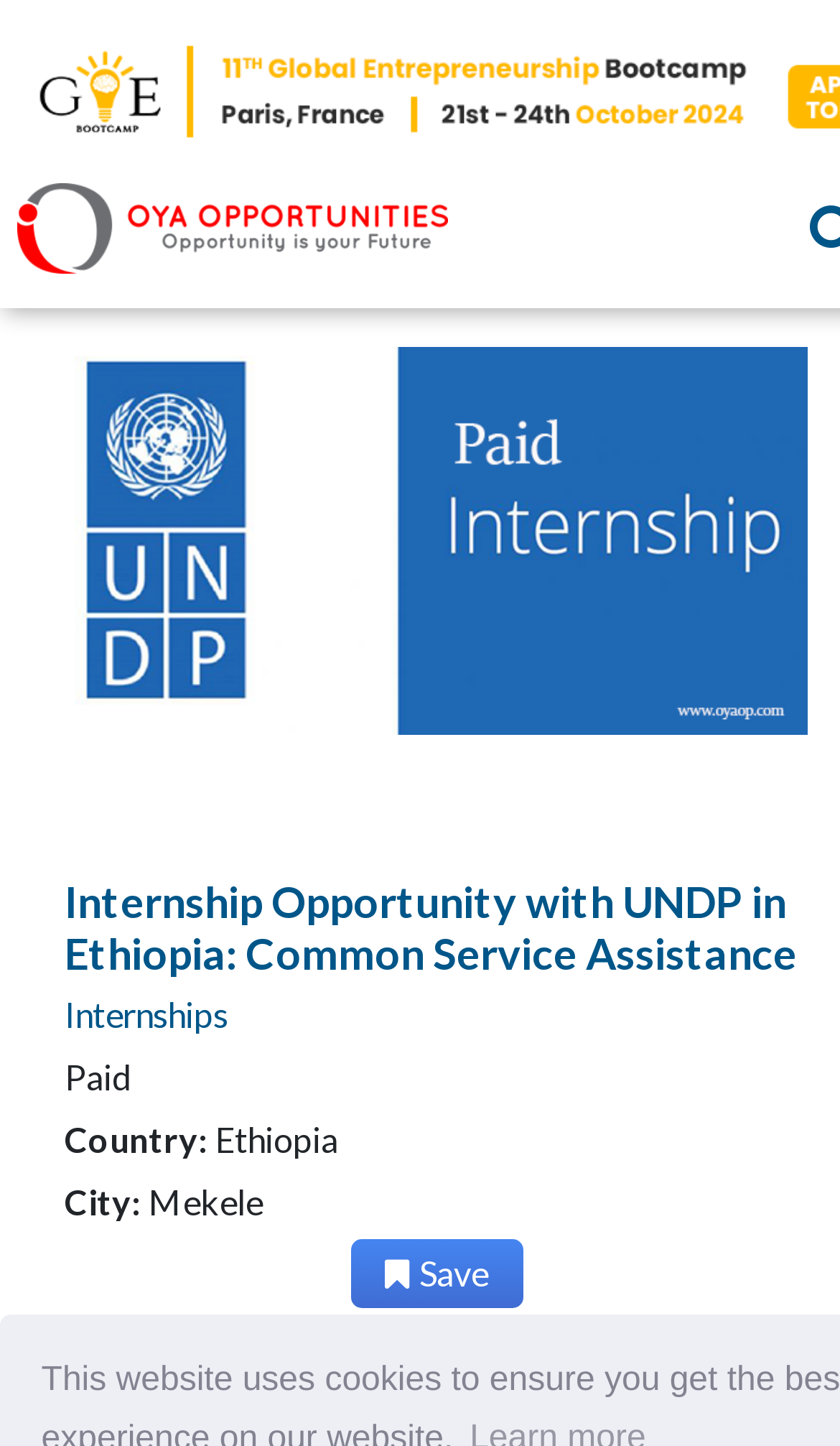Identify the bounding box of the HTML element described here: "Save". Provide the coordinates as four float numbers between 0 and 1: [left, top, right, bottom].

[0.417, 0.857, 0.622, 0.905]